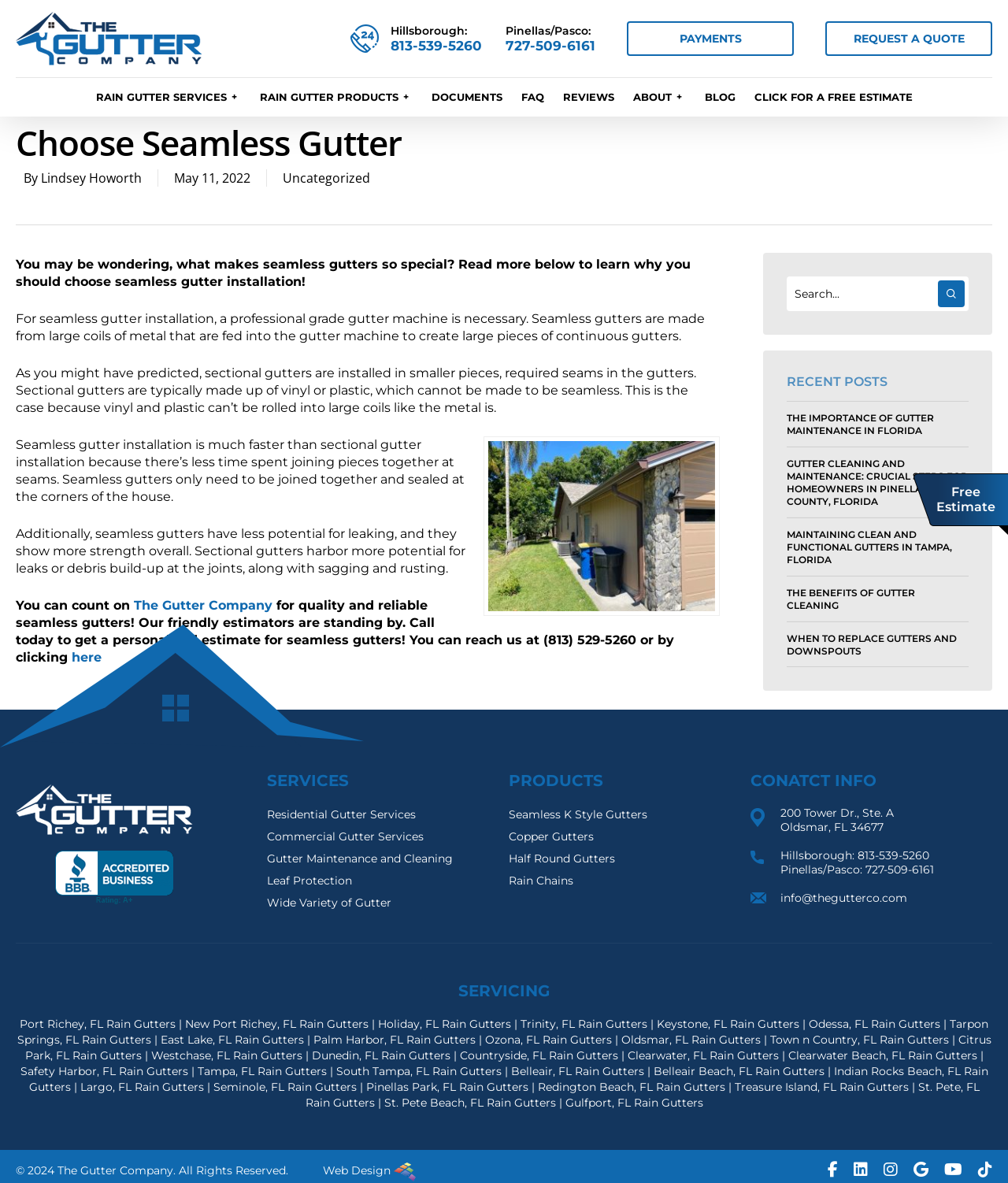Please find and give the text of the main heading on the webpage.

Choose Seamless Gutter